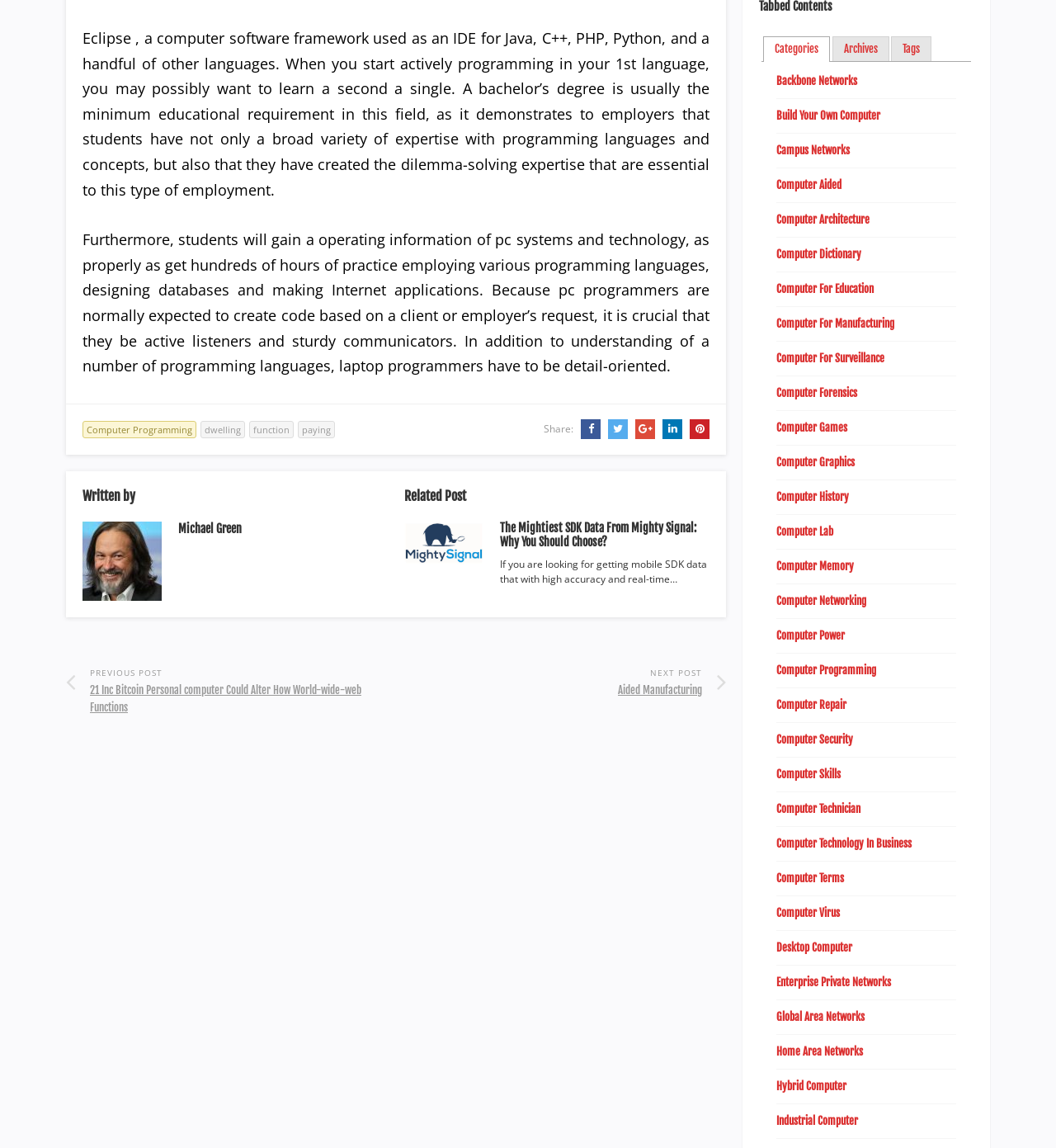Find the bounding box coordinates of the clickable area that will achieve the following instruction: "Browse recent posts".

None